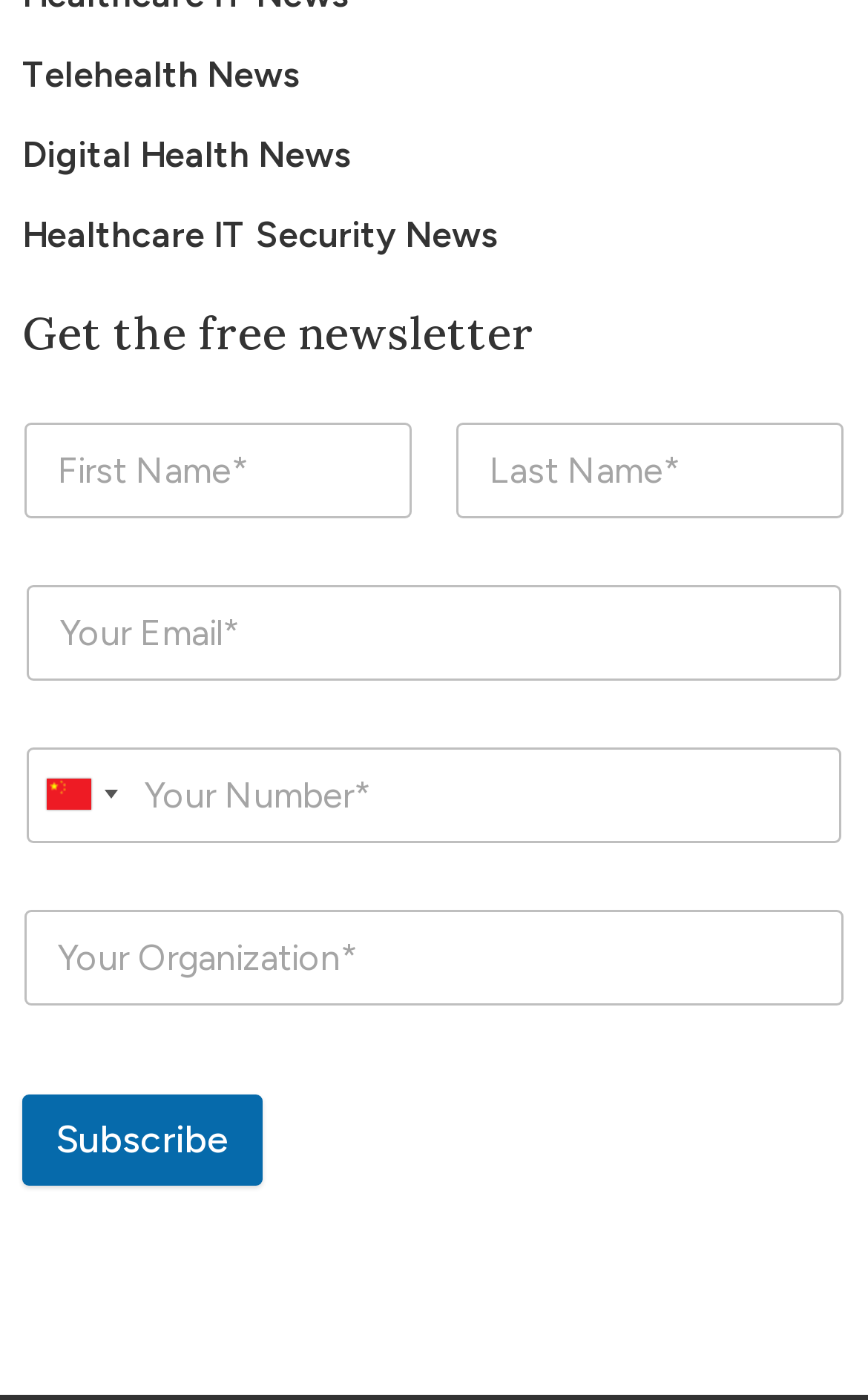Identify the bounding box coordinates for the element you need to click to achieve the following task: "Enter Your Email". The coordinates must be four float values ranging from 0 to 1, formatted as [left, top, right, bottom].

[0.031, 0.417, 0.969, 0.485]